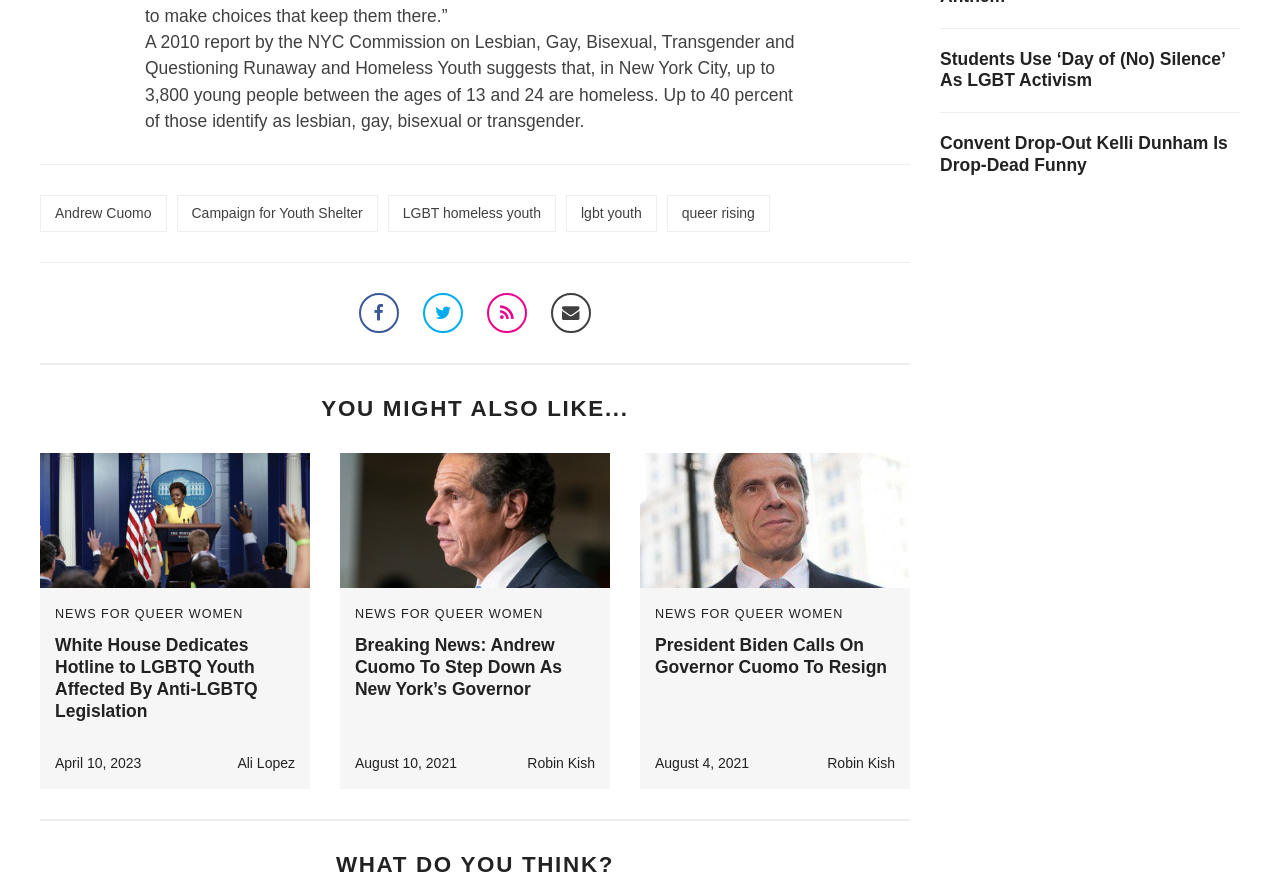Please locate the bounding box coordinates of the element that should be clicked to complete the given instruction: "View the article 'Breaking News: Andrew Cuomo To Step Down As New York’s Governor'".

[0.277, 0.722, 0.465, 0.821]